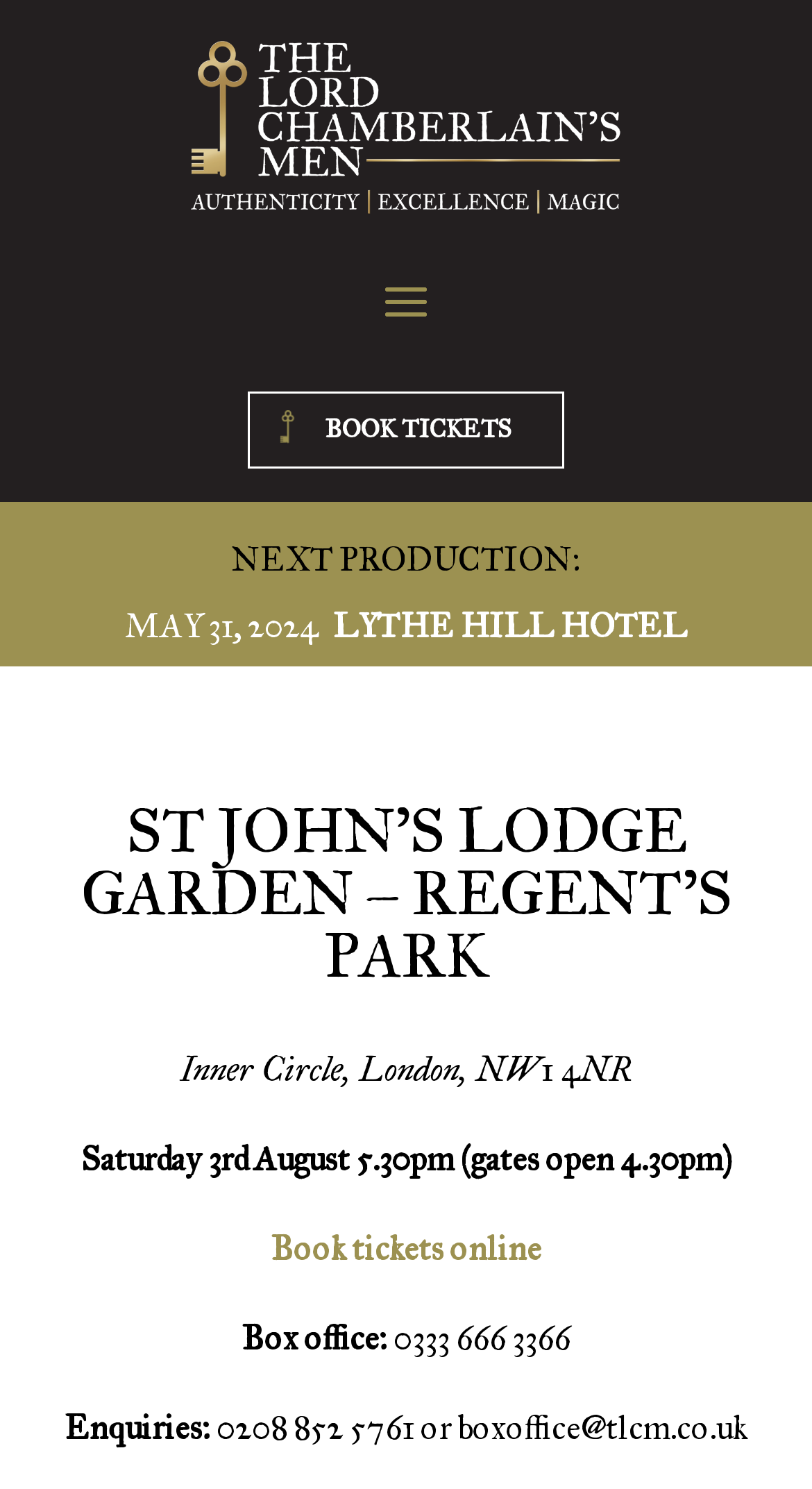Offer a comprehensive description of the webpage’s content and structure.

The webpage appears to be promoting a theatrical production by The Lord Chamberlain's Men at St John's Lodge Garden in Regent's Park. At the top of the page, there is a logo or image related to the production, accompanied by a link. Below this, a prominent "BOOK TICKETS" link is centered on the page.

The main content of the page is divided into sections. The first section announces the "NEXT PRODUCTION" with a date, "MAY 31, 2024", and a link to "LYTHE HILL HOTEL". 

Below this, the title "ST JOHN'S LODGE GARDEN – REGENT'S PARK" is displayed prominently across the page. The address of the venue, "Inner Circle, London, NW1 4NR", is listed underneath. 

Further down, details about a specific performance are provided, including the date and time, "Saturday 3rd August 5.30pm", and a note about gates opening at 4.30pm. A "Book tickets online" link is also available in this section.

The bottom section of the page contains contact information, including a box office phone number and email address, as well as an enquiries phone number and email address.